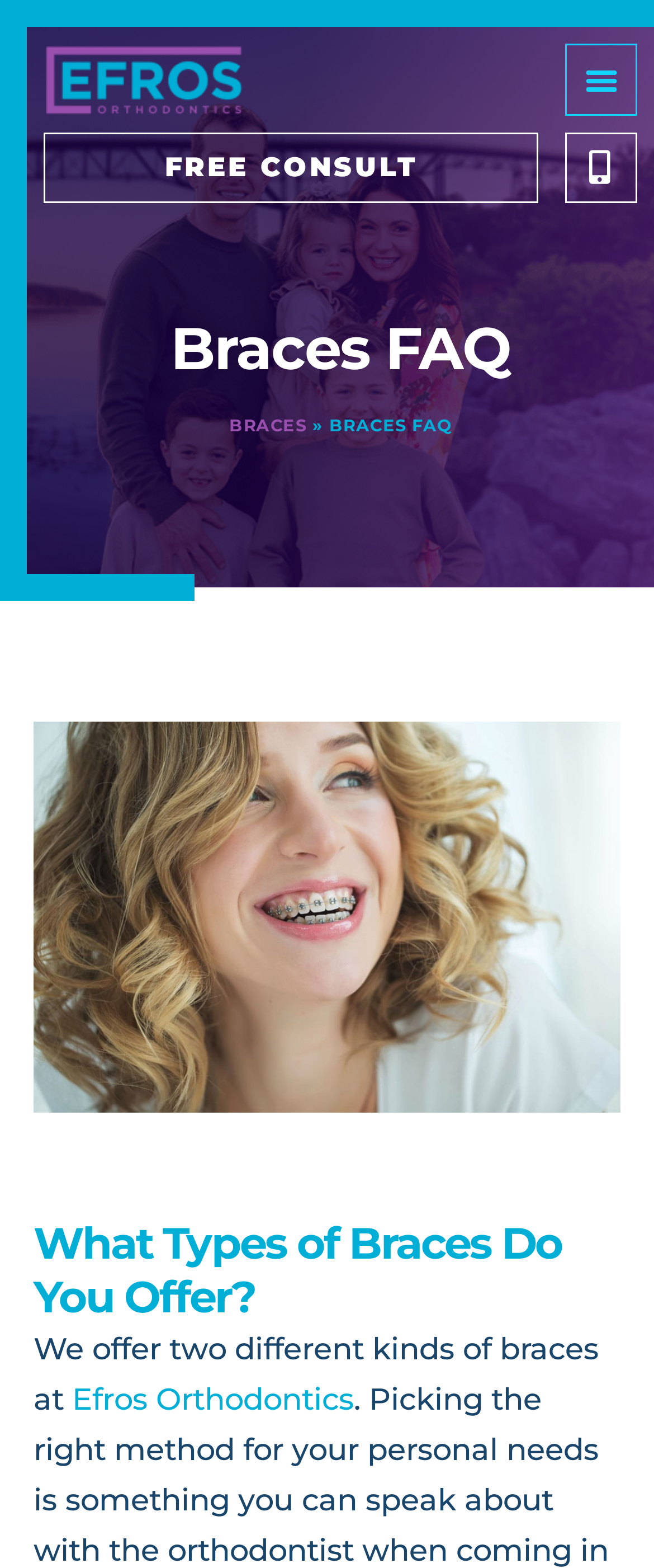Using the element description provided, determine the bounding box coordinates in the format (top-left x, top-left y, bottom-right x, bottom-right y). Ensure that all values are floating point numbers between 0 and 1. Element description: English to Urdu

None